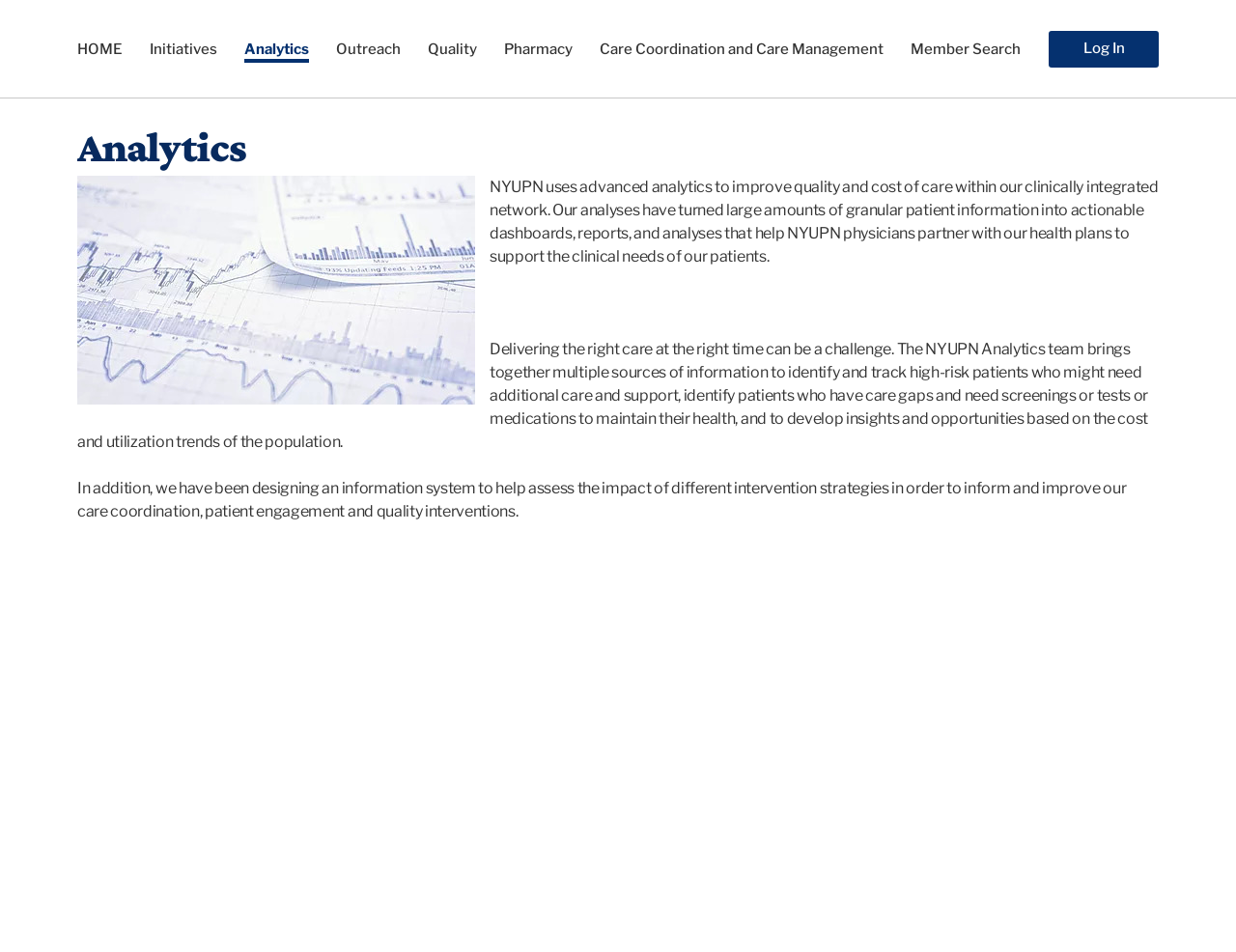Highlight the bounding box coordinates of the element that should be clicked to carry out the following instruction: "Click on the 'HOME' link". The coordinates must be given as four float numbers ranging from 0 to 1, i.e., [left, top, right, bottom].

[0.062, 0.042, 0.099, 0.06]